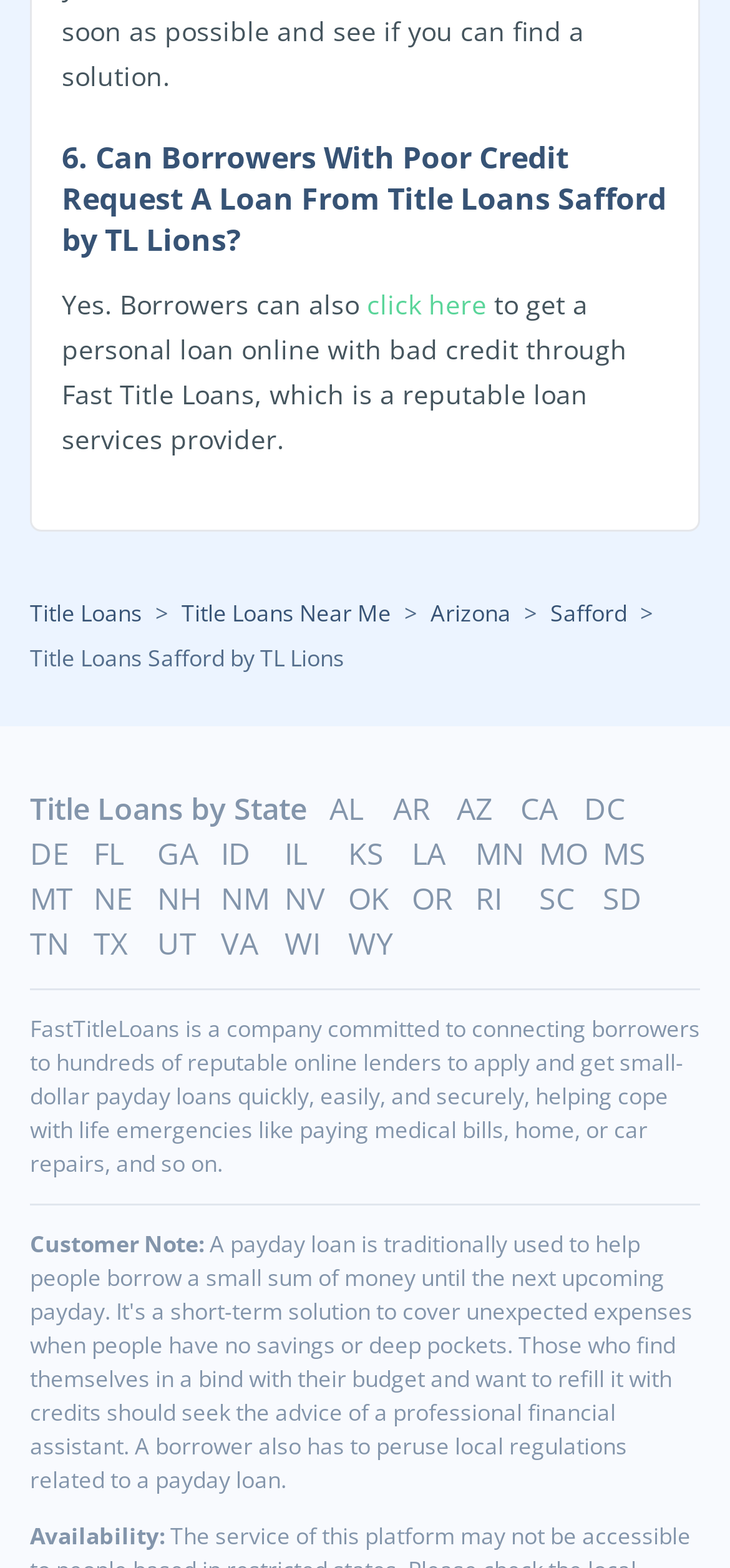Please give the bounding box coordinates of the area that should be clicked to fulfill the following instruction: "Click on 'Title Loans'". The coordinates should be in the format of four float numbers from 0 to 1, i.e., [left, top, right, bottom].

[0.041, 0.378, 0.195, 0.406]